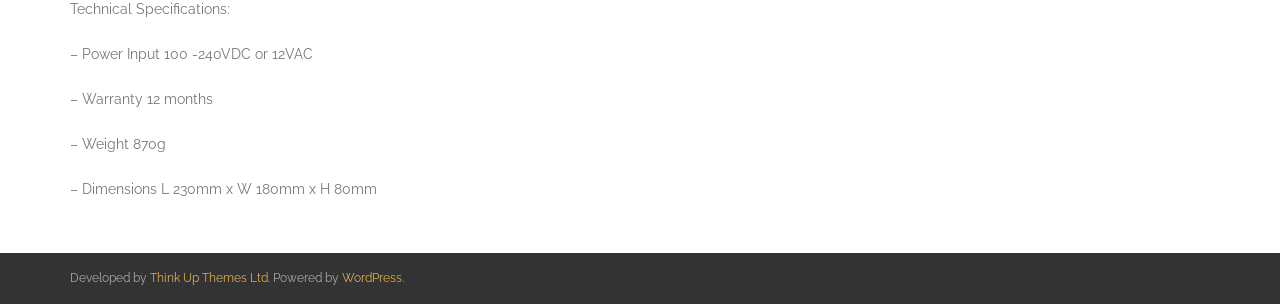What is the power input of the device?
Please answer the question with a detailed response using the information from the screenshot.

The power input of the device can be found in the technical specifications section, which is located at the top of the webpage. The first specification listed is 'Power Input', and it states that the device can accept an input of 100-240VDC or 12VAC.